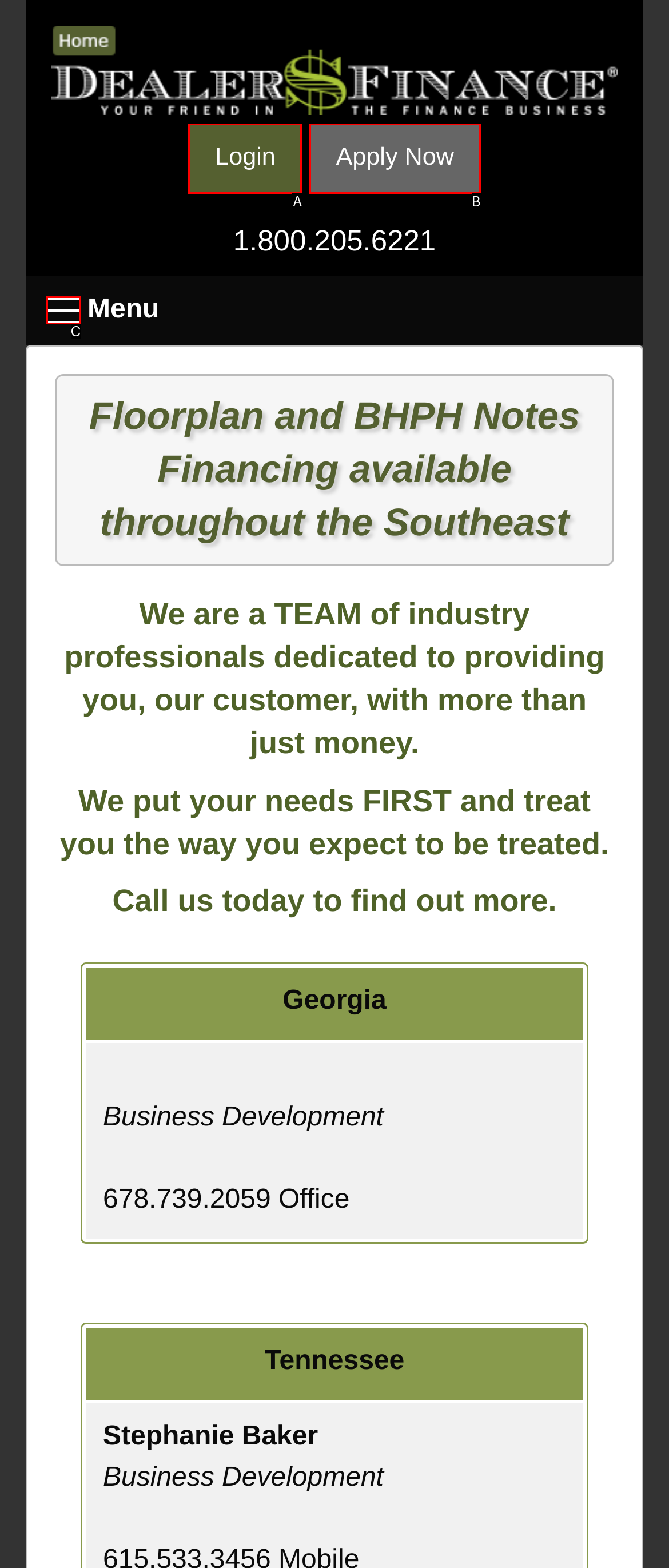Determine the HTML element that aligns with the description: Login
Answer by stating the letter of the appropriate option from the available choices.

A